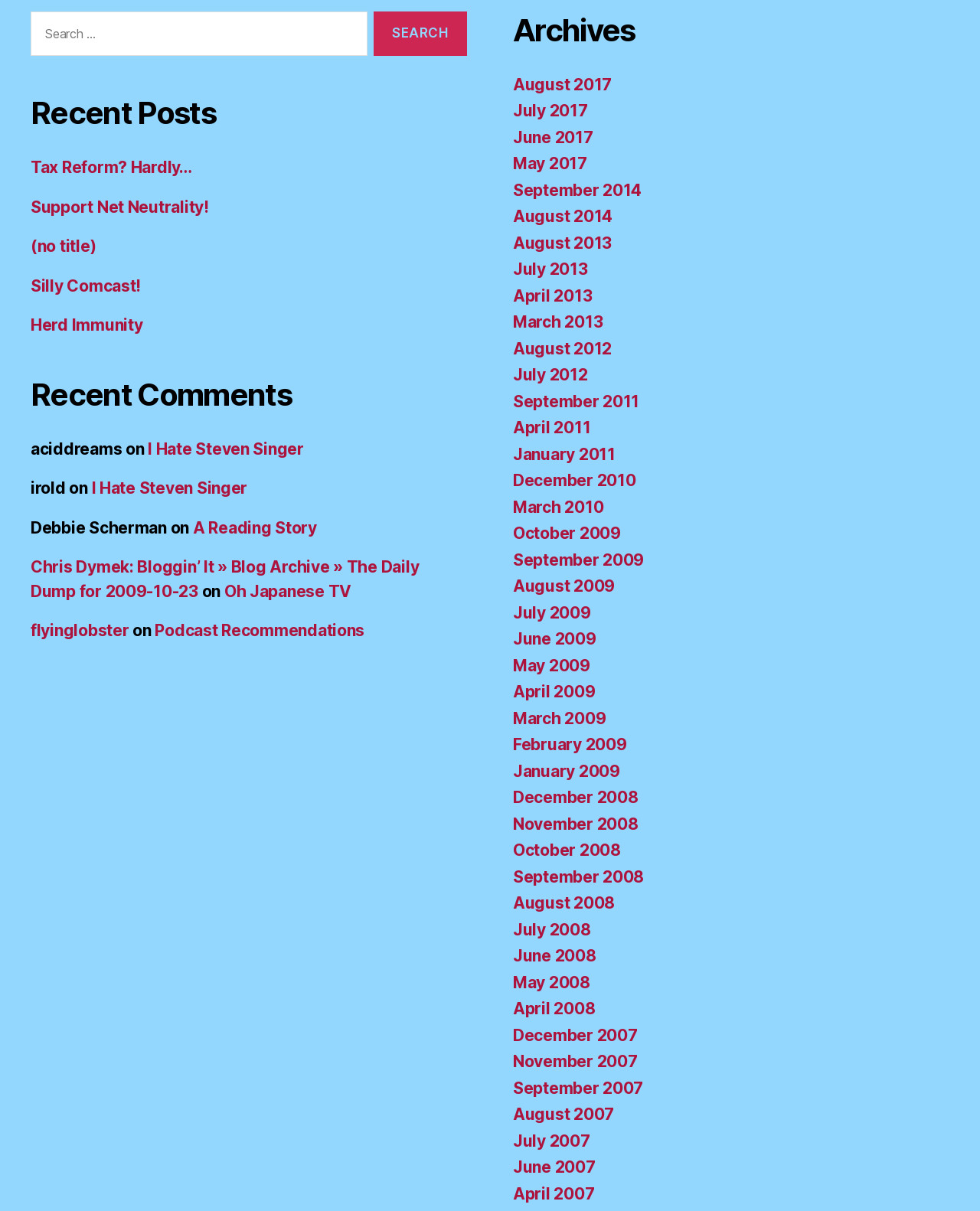How many archives are listed on the webpage?
We need a detailed and exhaustive answer to the question. Please elaborate.

The webpage lists 30 archives, ranging from August 2017 to April 2007, which suggests that the website has been active for at least 10 years.